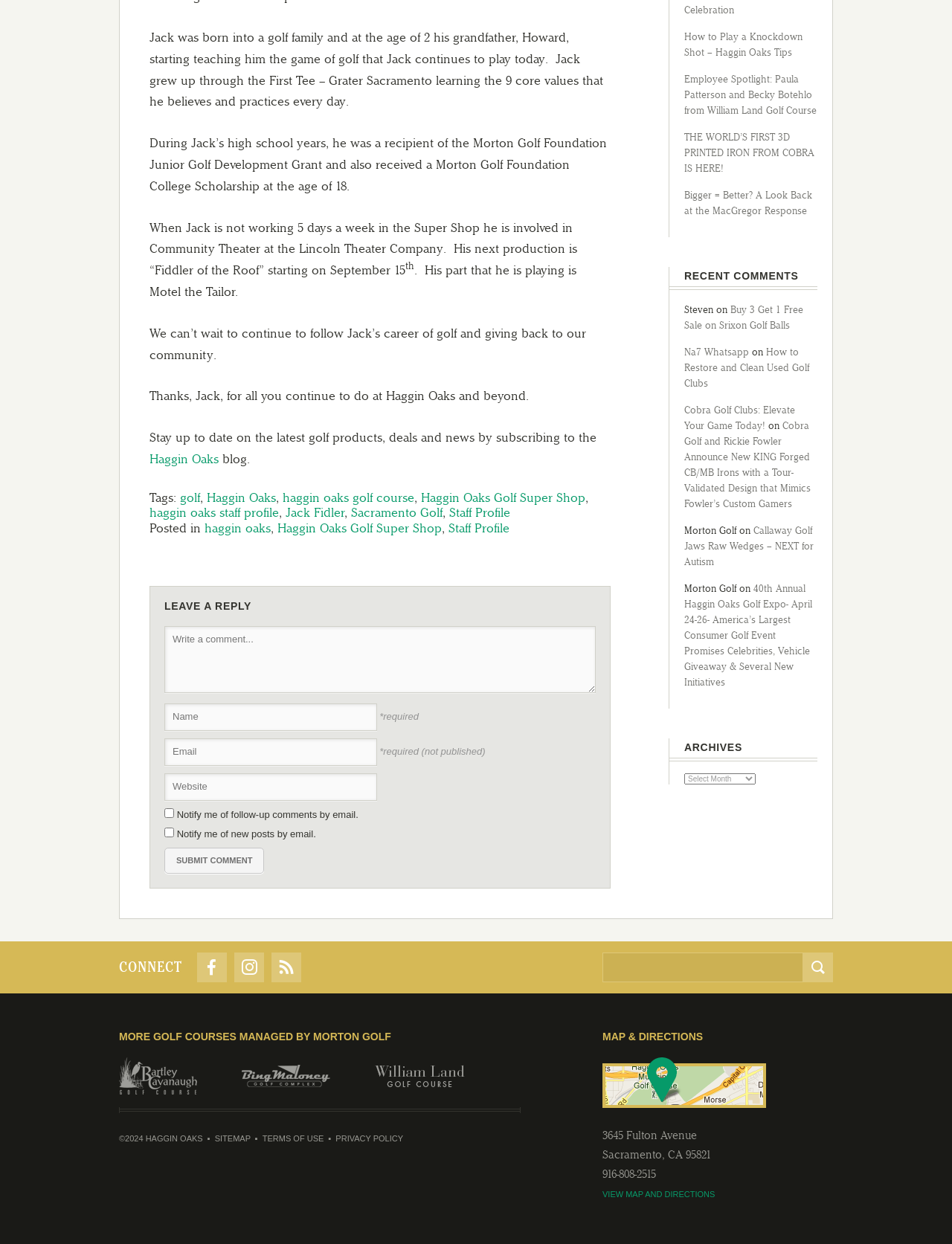Respond to the following question using a concise word or phrase: 
What is the name of the production Jack is involved in?

Fiddler of the Roof